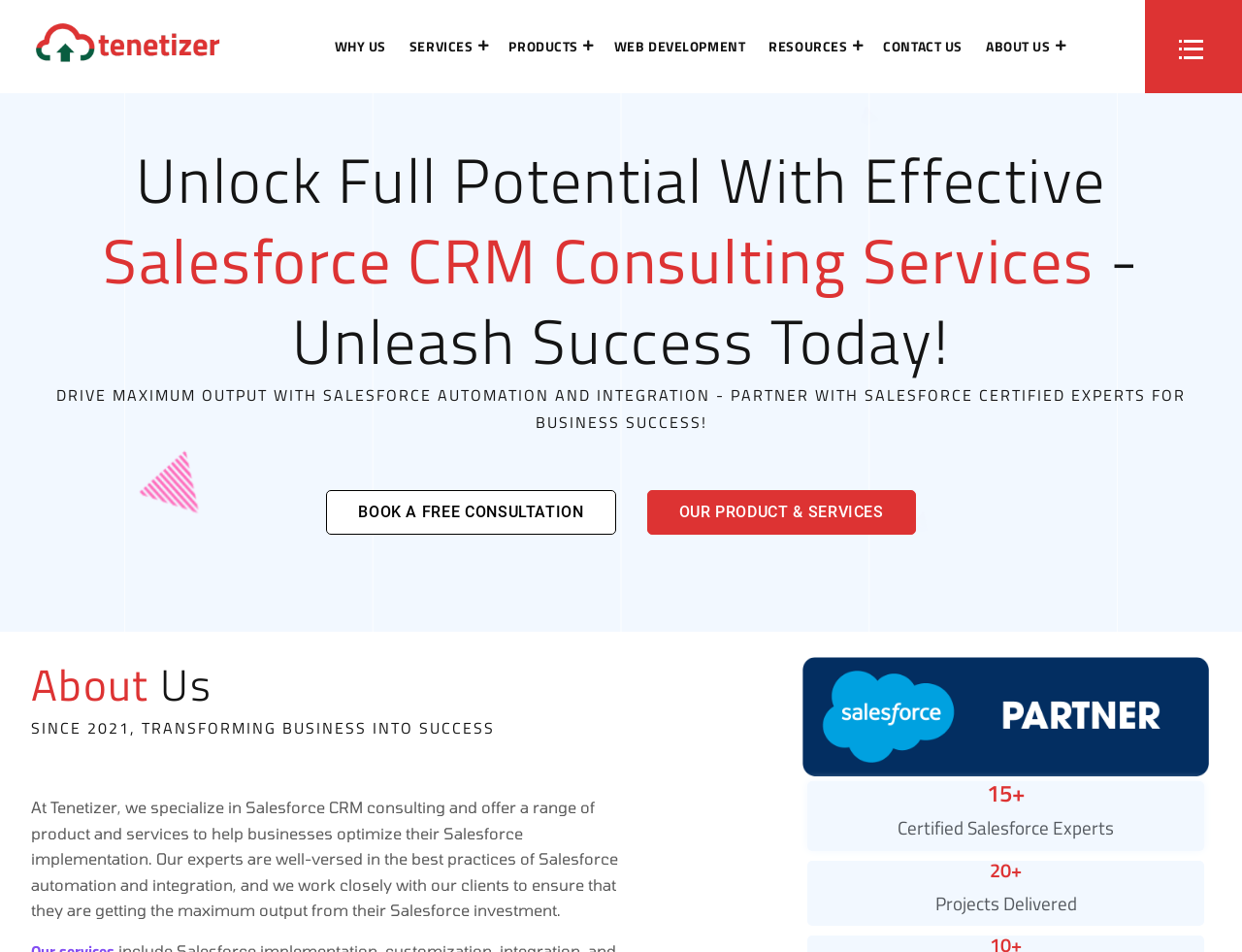Please specify the bounding box coordinates in the format (top-left x, top-left y, bottom-right x, bottom-right y), with values ranging from 0 to 1. Identify the bounding box for the UI component described as follows: parent_node: WHY US

[0.0, 0.0, 0.188, 0.098]